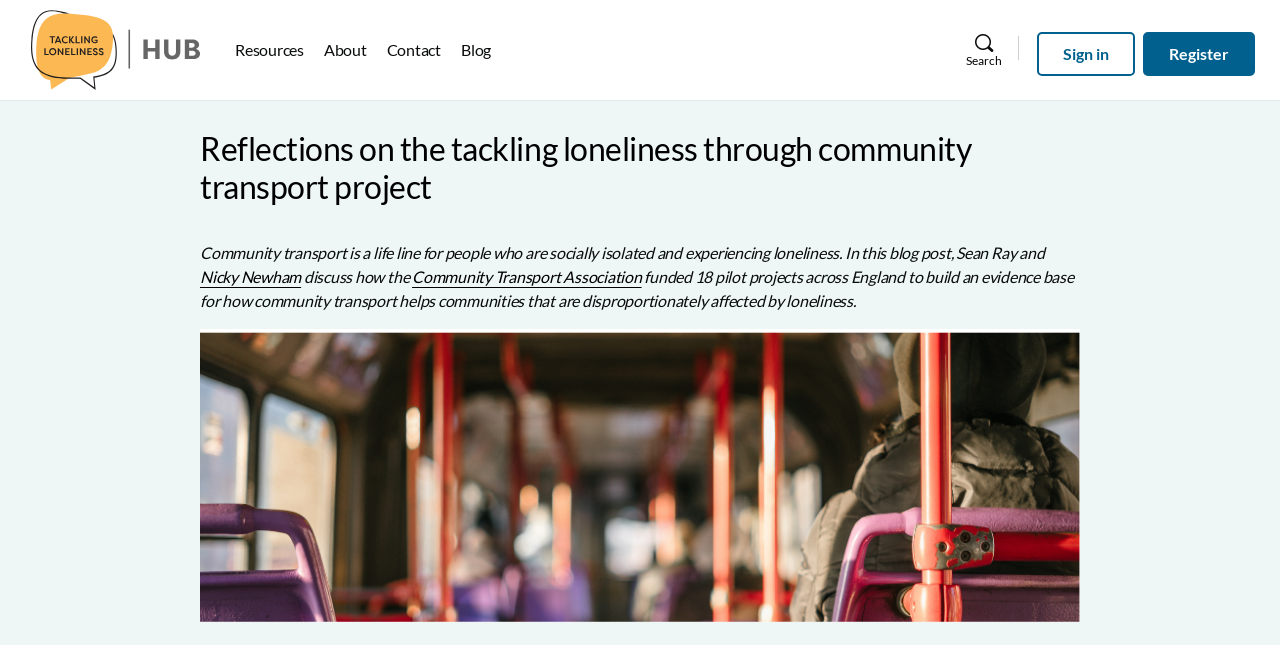What is the topic of the blog post?
Using the image as a reference, deliver a detailed and thorough answer to the question.

Based on the webpage content, the blog post is discussing how community transport helps communities that are disproportionately affected by loneliness, and it's funded by the Community Transport Association.